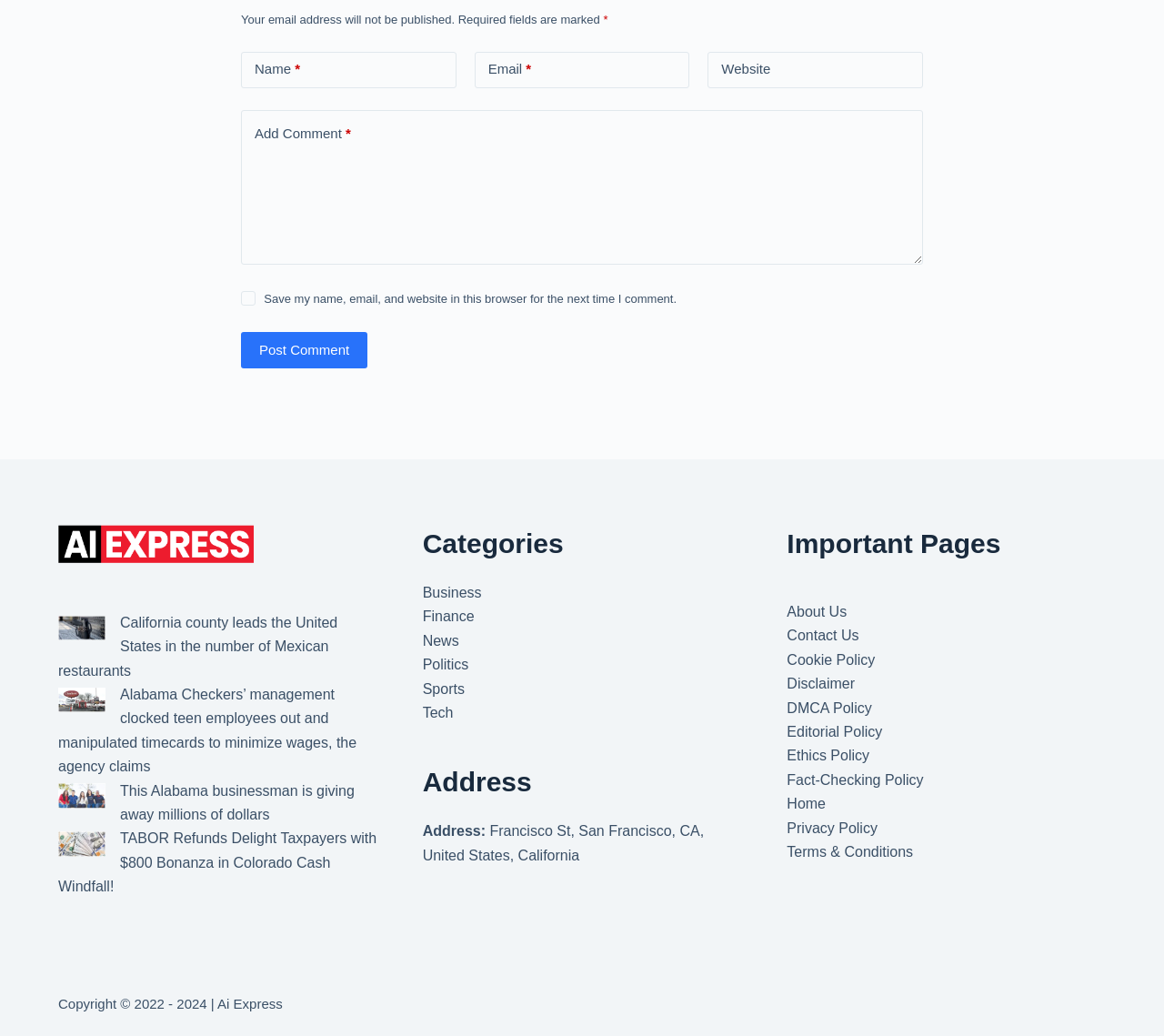Please predict the bounding box coordinates of the element's region where a click is necessary to complete the following instruction: "Enter your name". The coordinates should be represented by four float numbers between 0 and 1, i.e., [left, top, right, bottom].

[0.207, 0.05, 0.392, 0.085]